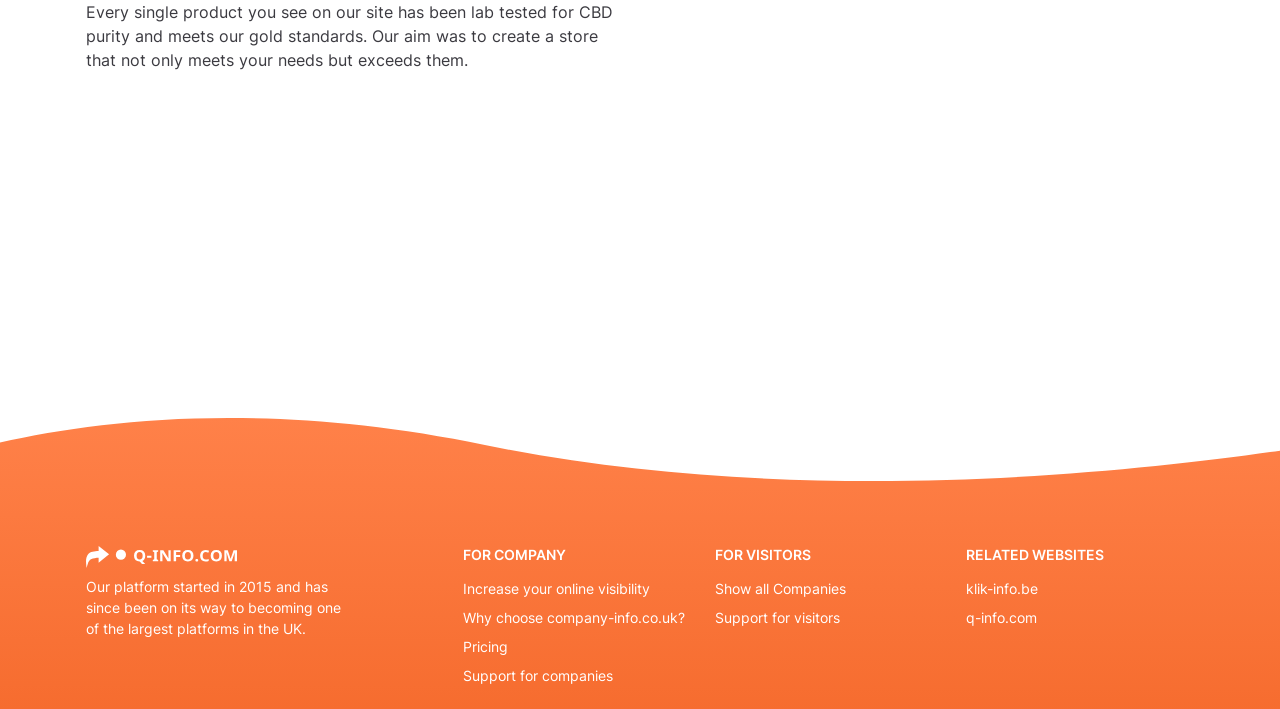Provide the bounding box coordinates for the UI element described in this sentence: "Why choose company-info.co.uk?". The coordinates should be four float values between 0 and 1, i.e., [left, top, right, bottom].

[0.362, 0.851, 0.54, 0.892]